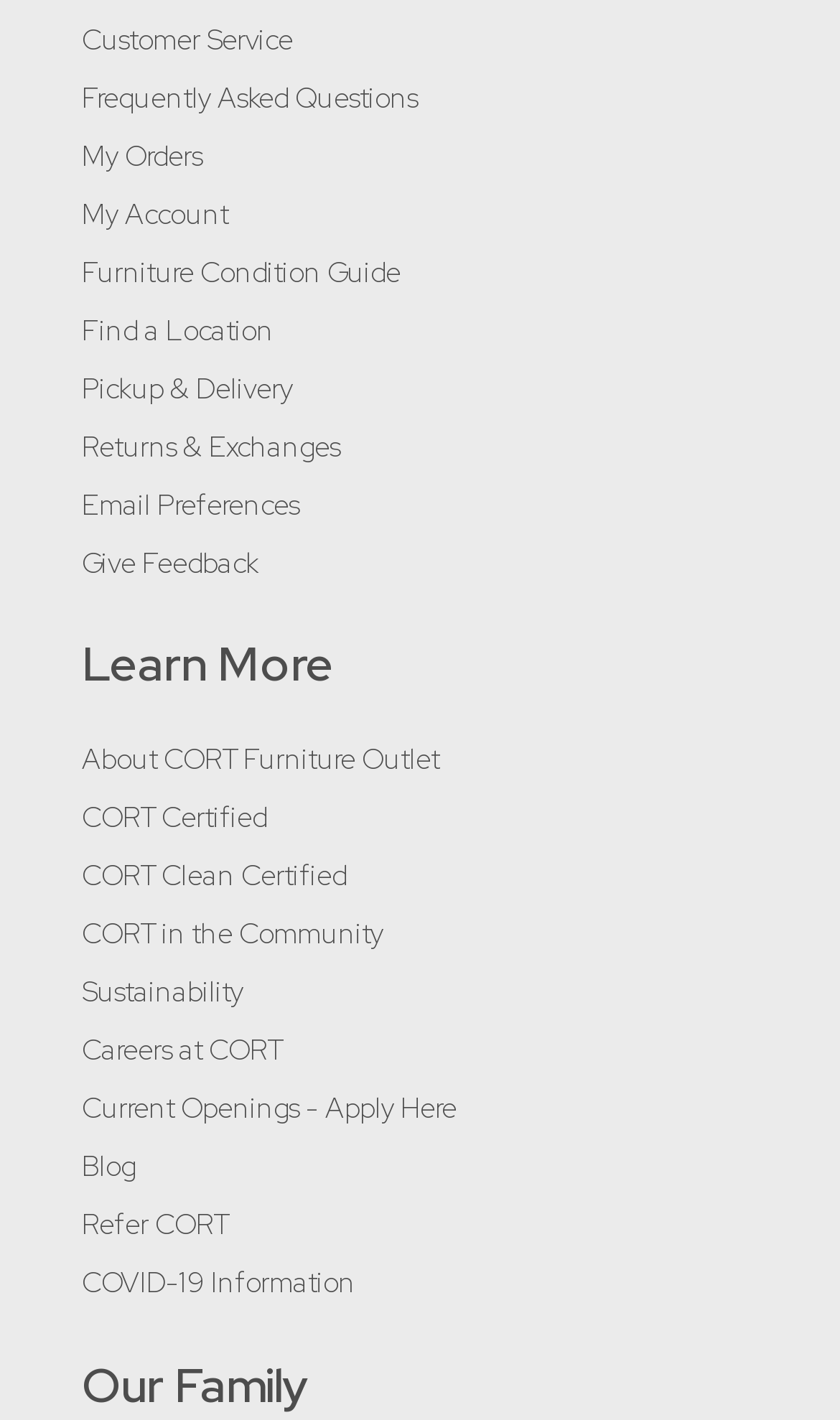Using the information in the image, give a comprehensive answer to the question: 
What is the theme of the 'Our Family' section?

The 'Our Family' section is likely related to the company culture or values of CORT Furniture Outlet. The presence of this section suggests that the company emphasizes its family-oriented approach or values.